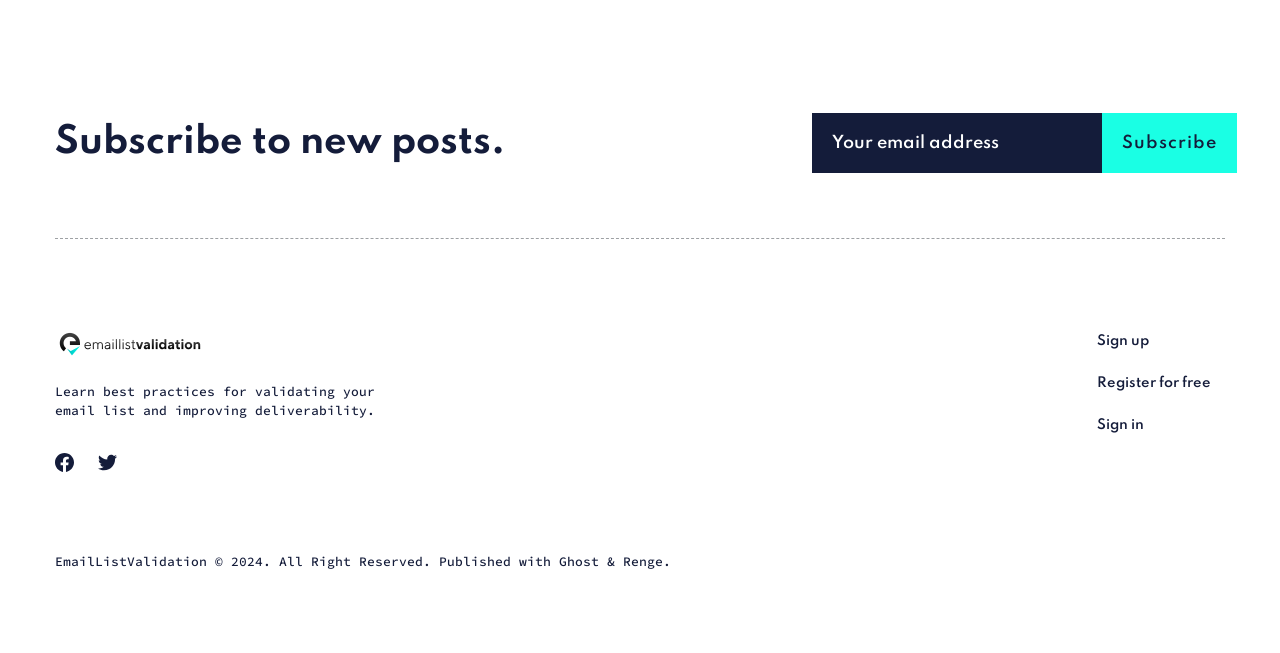What is the copyright year?
Please elaborate on the answer to the question with detailed information.

The static text at the bottom of the page mentions 'EmailListValidation © 2024. All Right Reserved.', indicating that the copyright year is 2024.